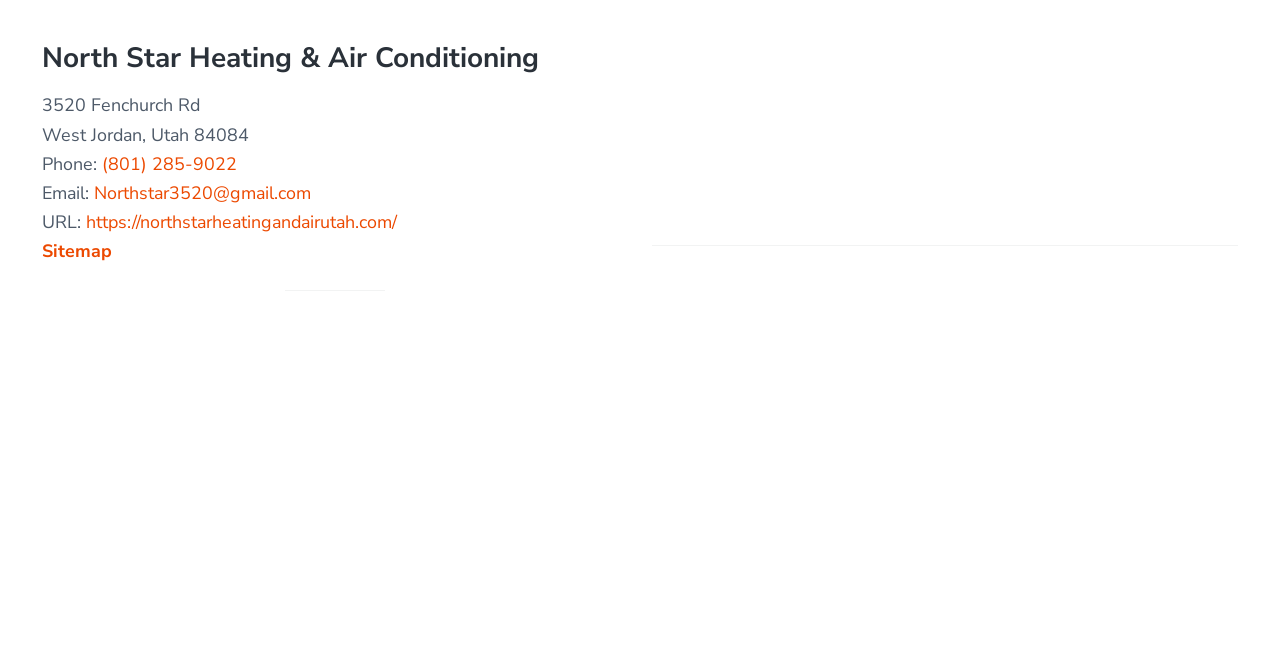What is the city and state of the company?
Analyze the image and provide a thorough answer to the question.

The city and state of the company are obtained from the static text elements, which read 'West Jordan' and 'Utah' respectively, and are separated by a comma.